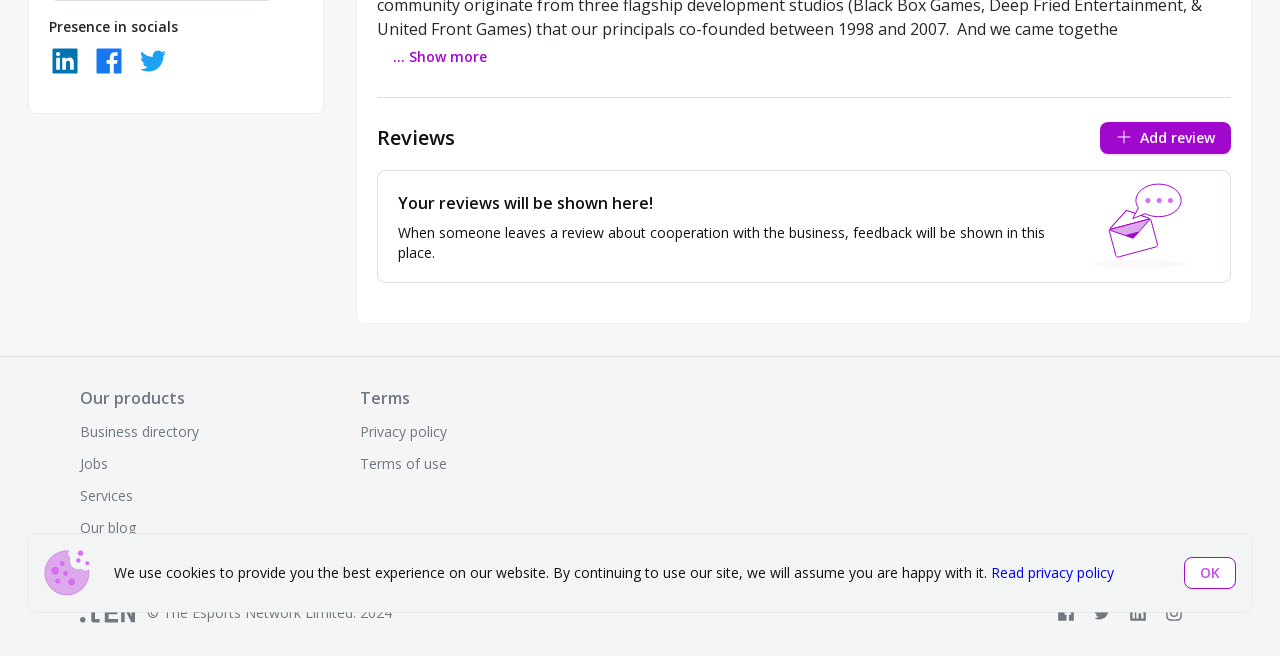Extract the bounding box of the UI element described as: "Read privacy policy".

[0.774, 0.858, 0.87, 0.887]